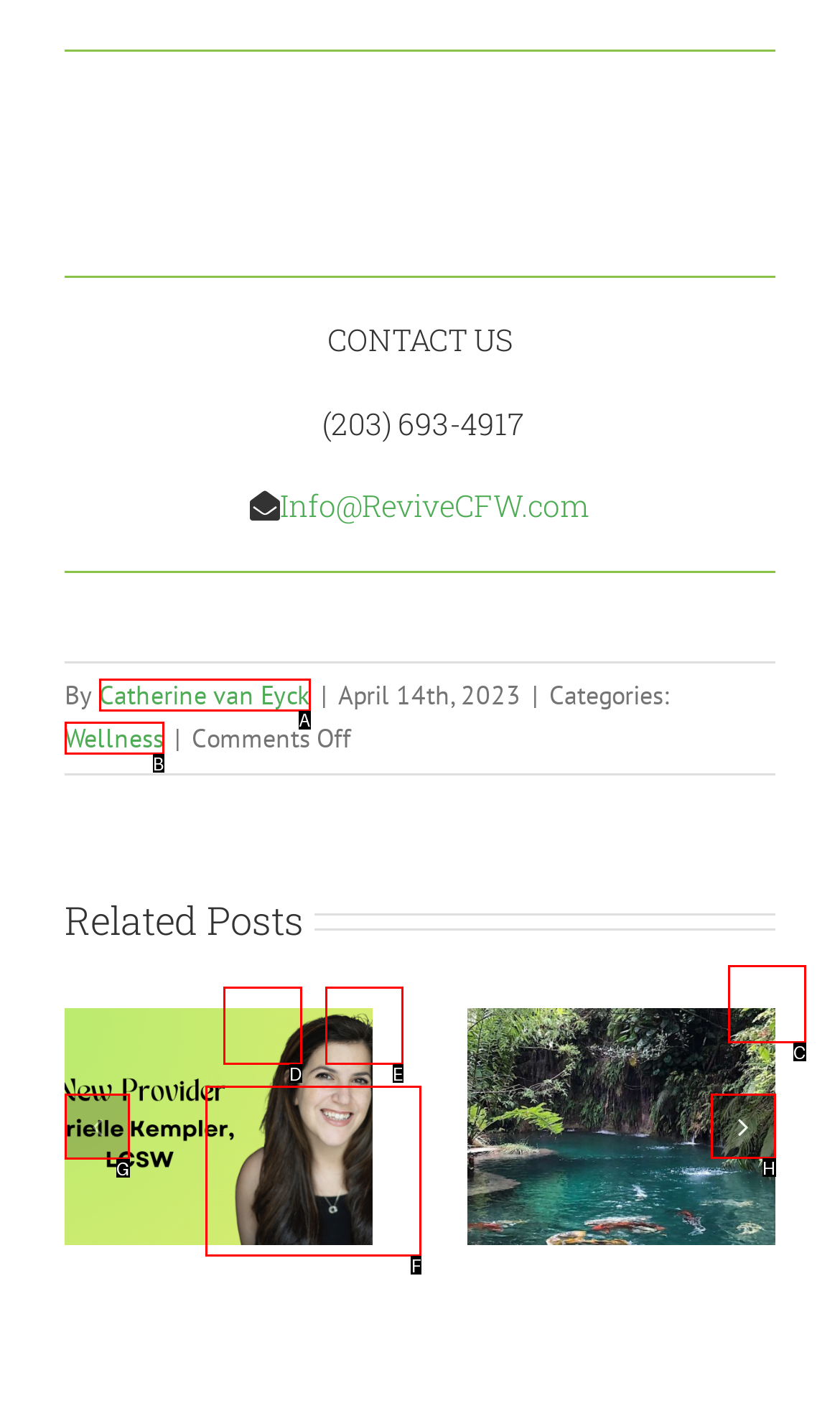Choose the letter of the element that should be clicked to complete the task: Go to the previous slide
Answer with the letter from the possible choices.

G